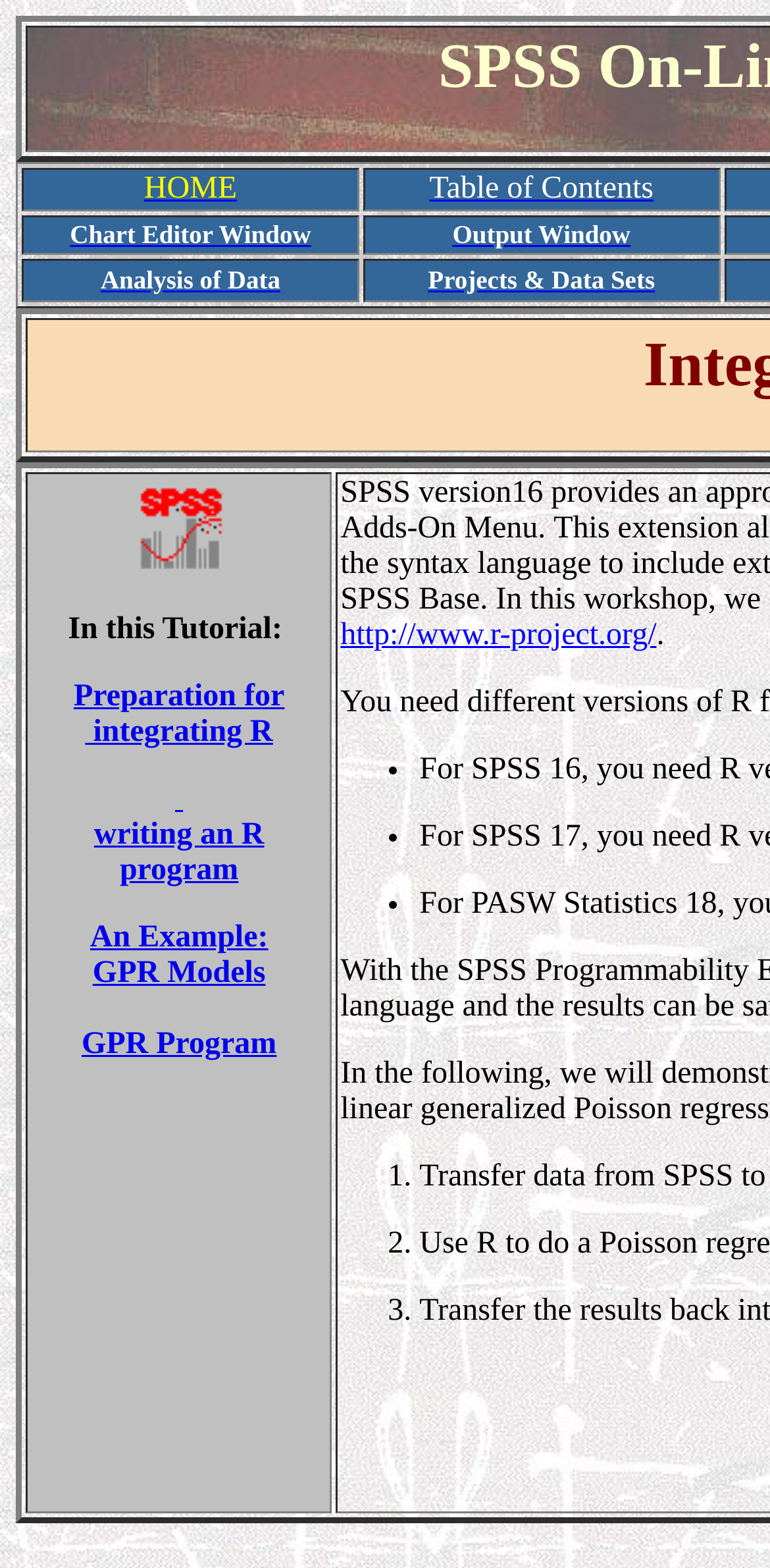Please respond to the question with a concise word or phrase:
What is the main topic of this webpage?

SPSS On-Line Training